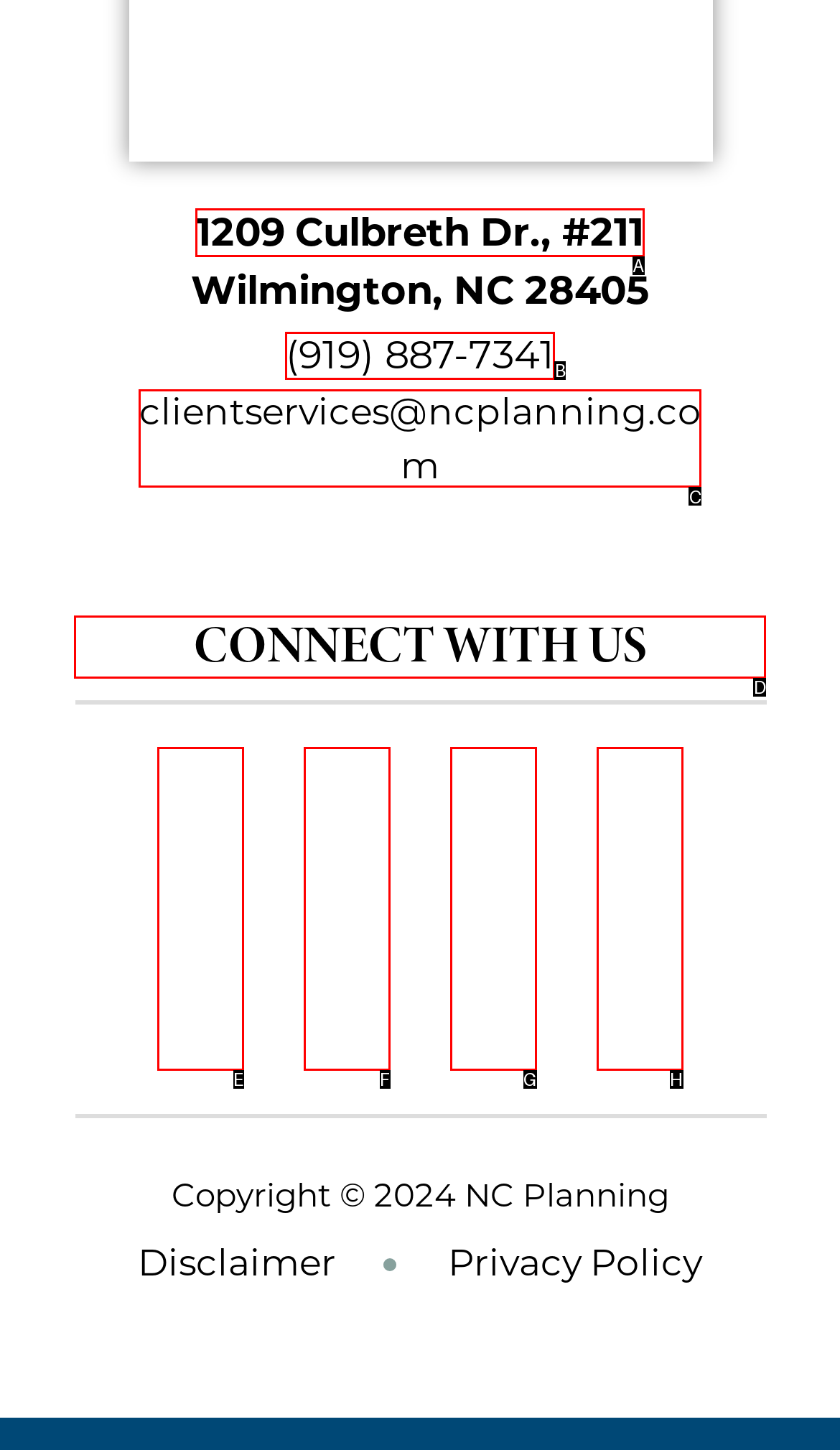Determine the HTML element to be clicked to complete the task: View address. Answer by giving the letter of the selected option.

A